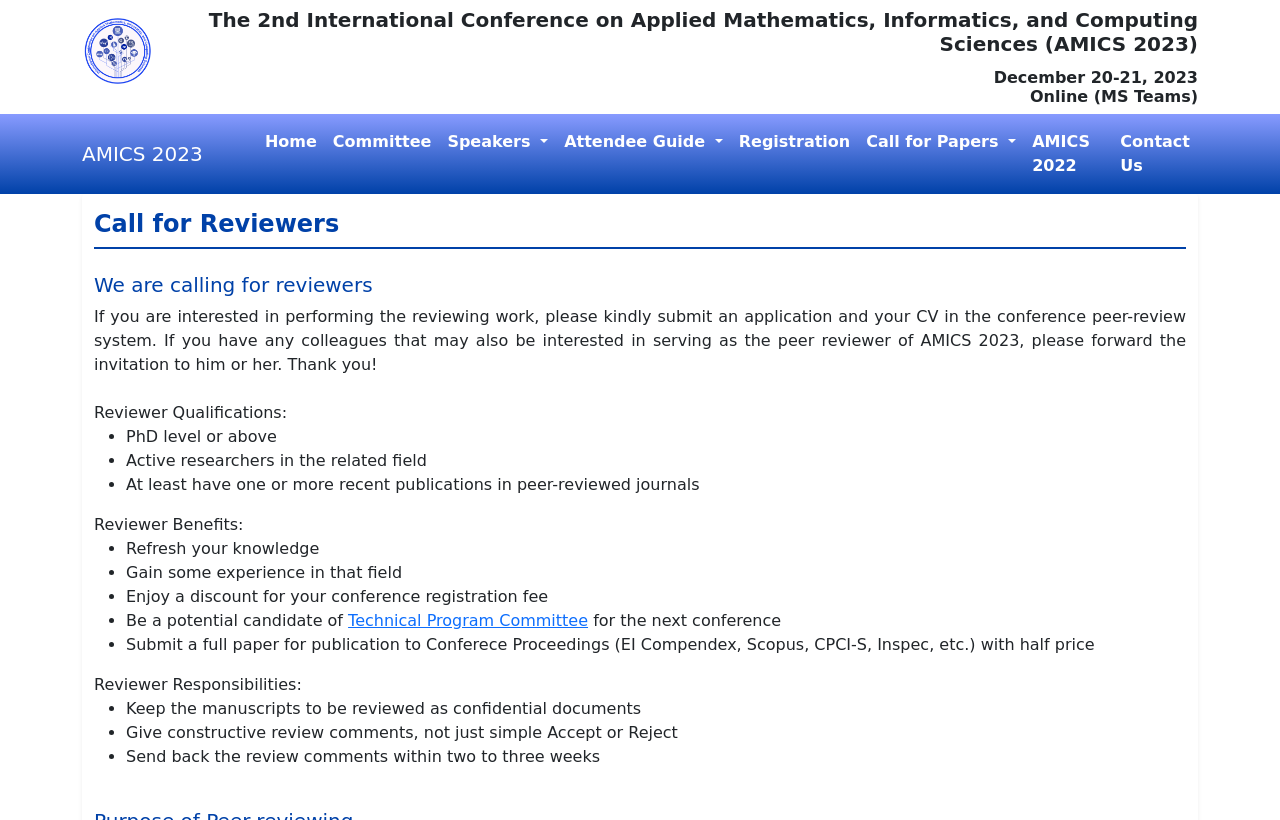Please predict the bounding box coordinates of the element's region where a click is necessary to complete the following instruction: "Click the 'Speakers' button". The coordinates should be represented by four float numbers between 0 and 1, i.e., [left, top, right, bottom].

[0.343, 0.149, 0.434, 0.198]